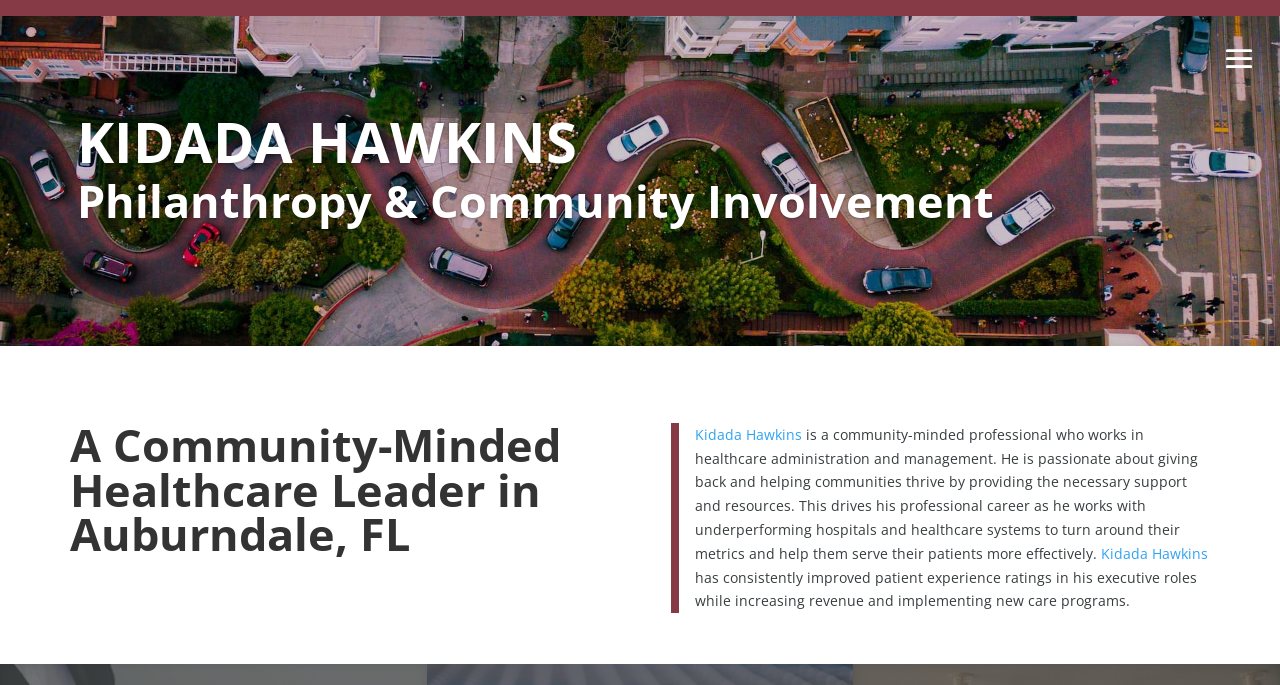Locate the bounding box of the UI element with the following description: "Kidada Hawkins".

[0.543, 0.62, 0.627, 0.648]